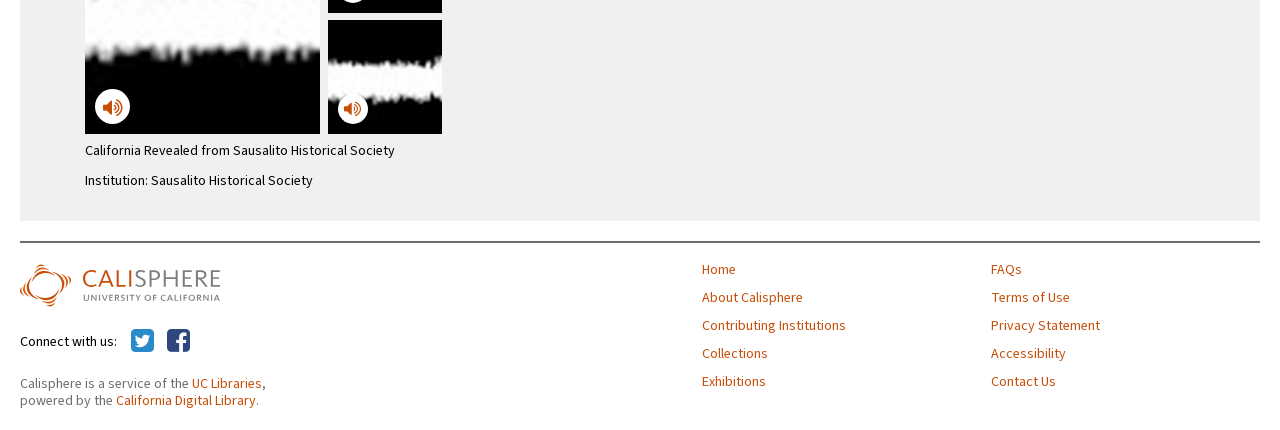Please give a succinct answer using a single word or phrase:
What are the main sections of the webpage?

Home, About, Collections, Exhibitions, FAQs